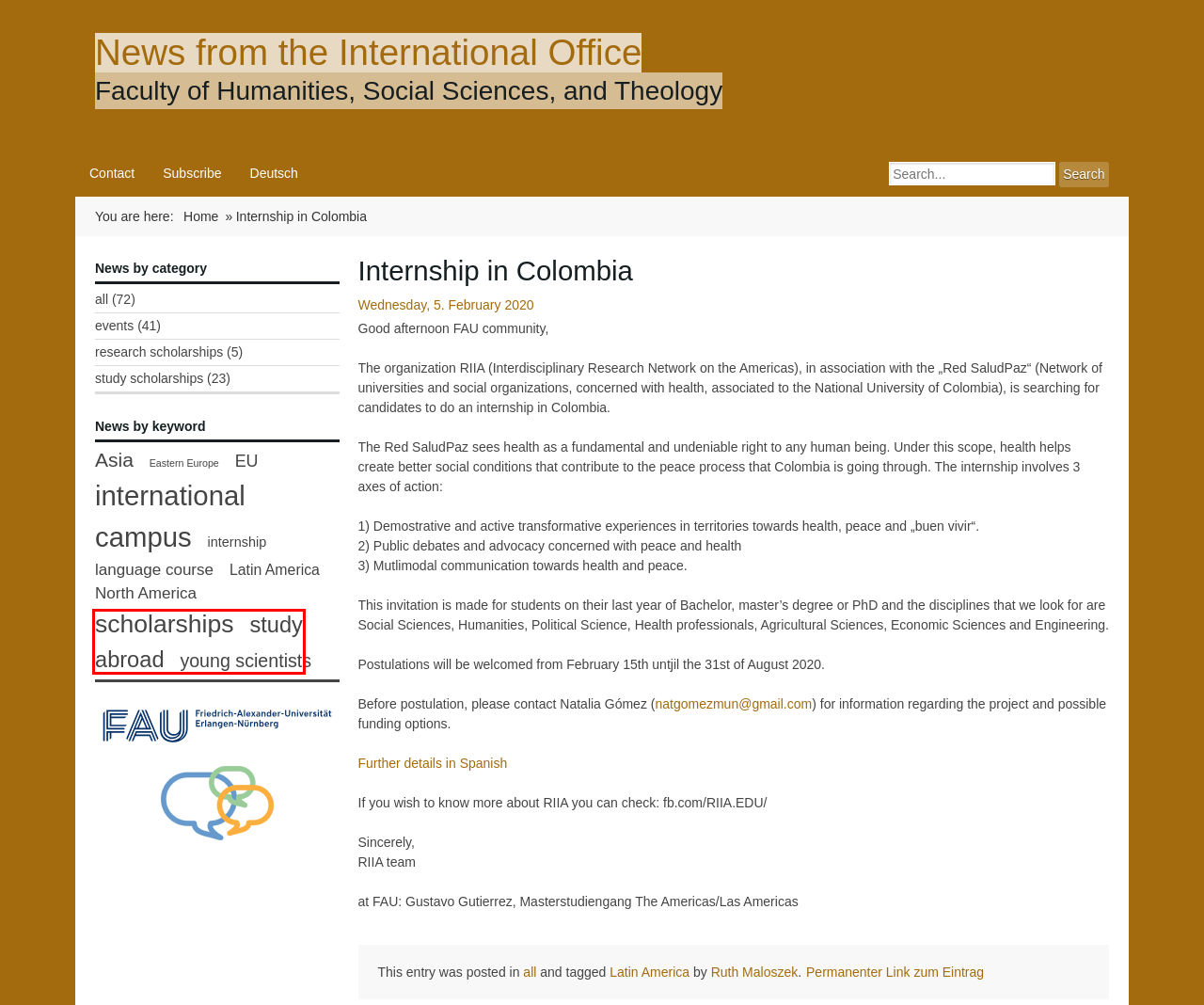You are given a screenshot of a webpage with a red rectangle bounding box around an element. Choose the best webpage description that matches the page after clicking the element in the bounding box. Here are the candidates:
A. News from the International Office |   events
B. News from the International Office | Faculty of Humanities, Social Sciences, and Theology
C. News from the International Office |   North America
D. BLOGS.FAU.DE – Blogdienst der Universität Erlangen-Nürnberg
E. News from the International Office |   EU
F. News from the International Office |   scholarships
G. News from the International Office |   study abroad
H. News from the International Office |   Eastern Europe

G